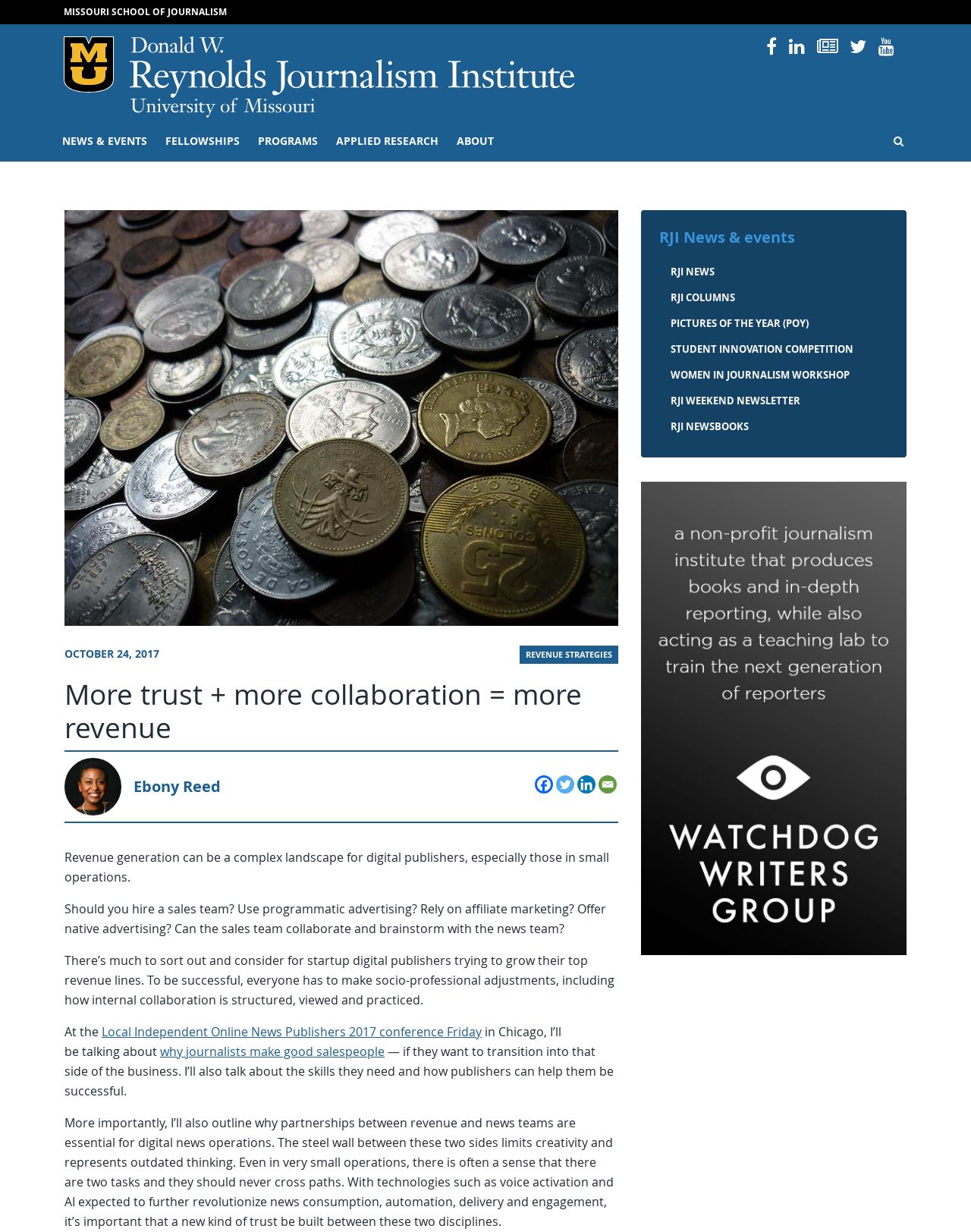Please answer the following question using a single word or phrase: 
Who is the author of the article?

Ebony Reed